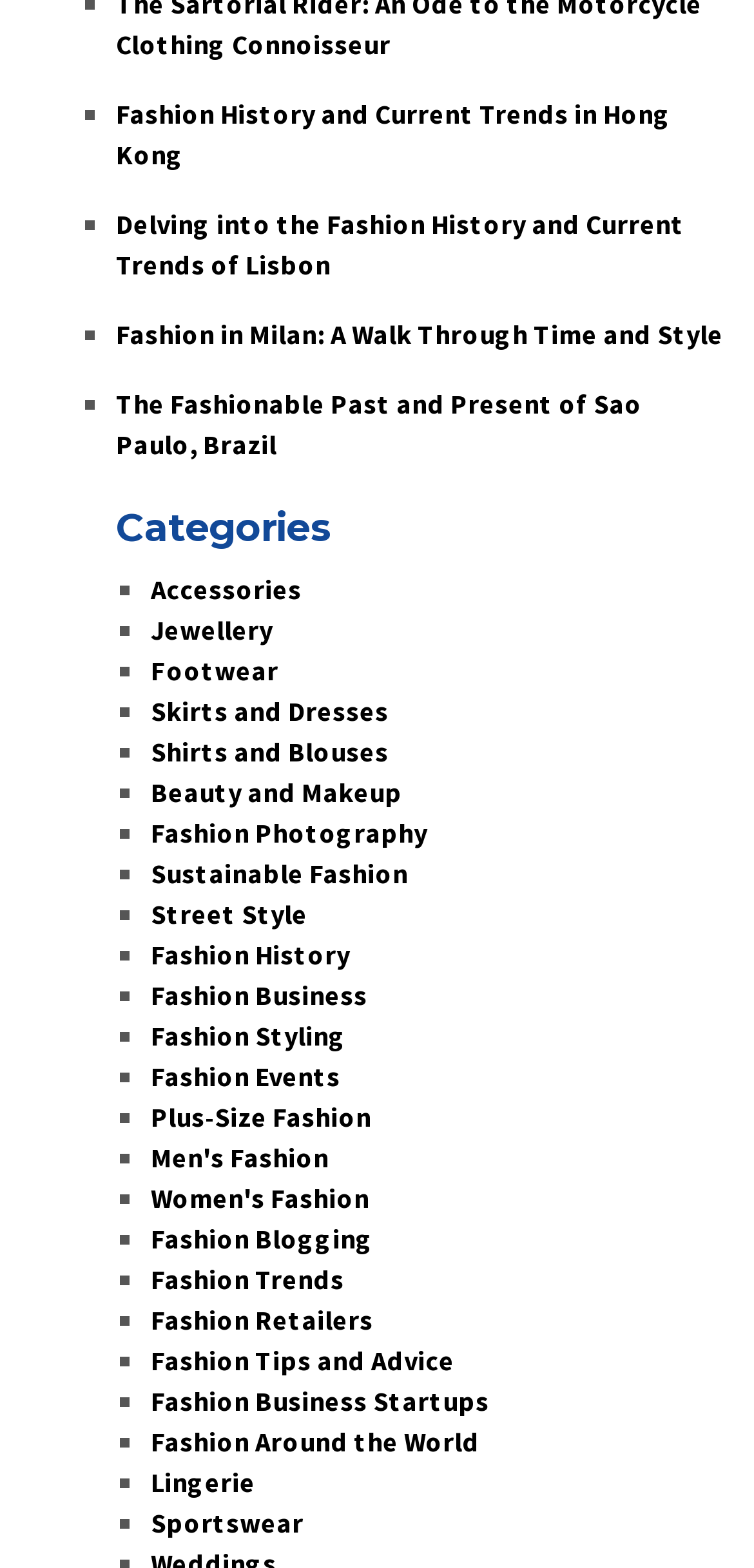Please identify the bounding box coordinates of the clickable area that will fulfill the following instruction: "View Accessories". The coordinates should be in the format of four float numbers between 0 and 1, i.e., [left, top, right, bottom].

[0.2, 0.364, 0.4, 0.386]